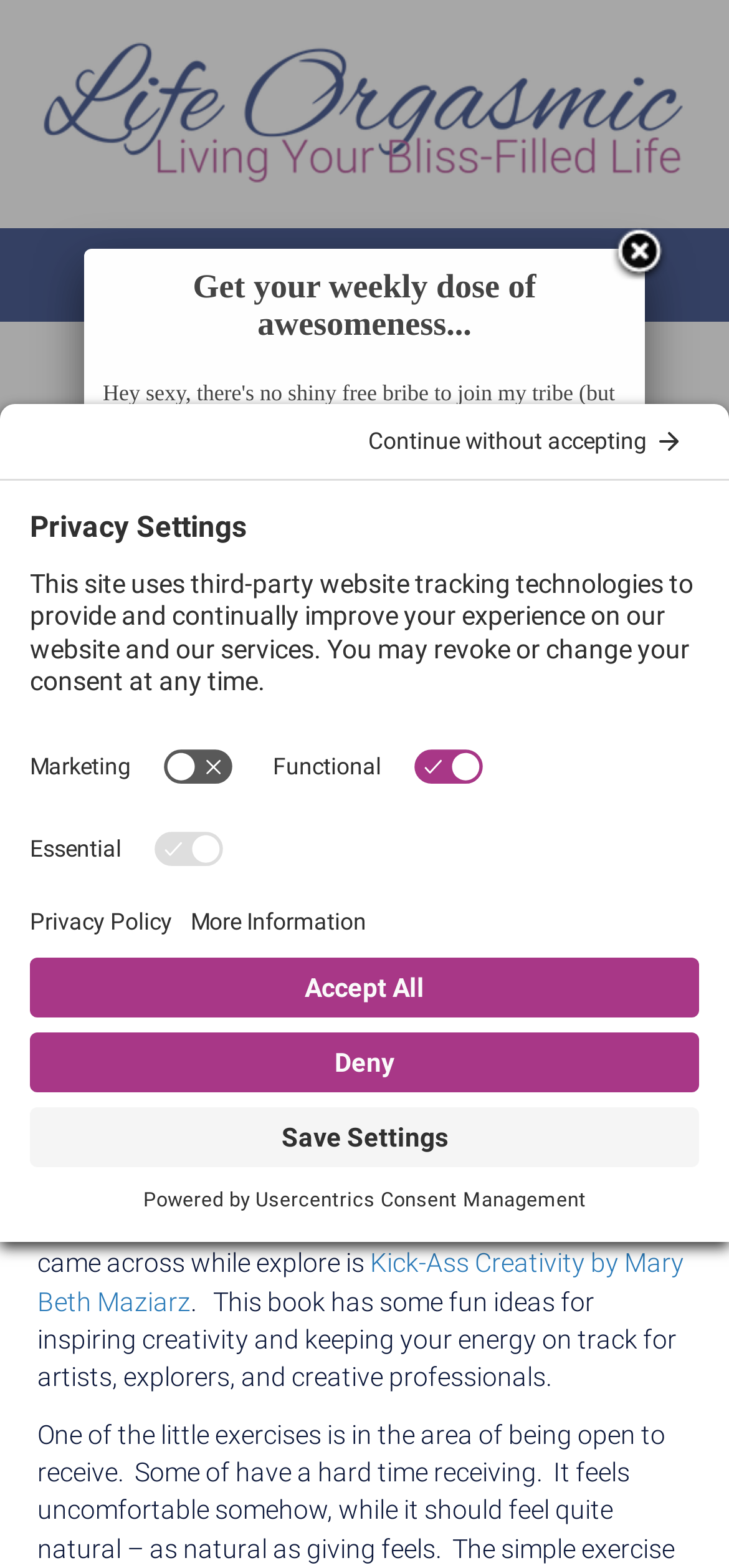What is the name of the favorite bookstore?
Please analyze the image and answer the question with as much detail as possible.

The webpage mentions that 'Borders is my favorite bookstore.' which indicates that the name of the favorite bookstore is Borders.